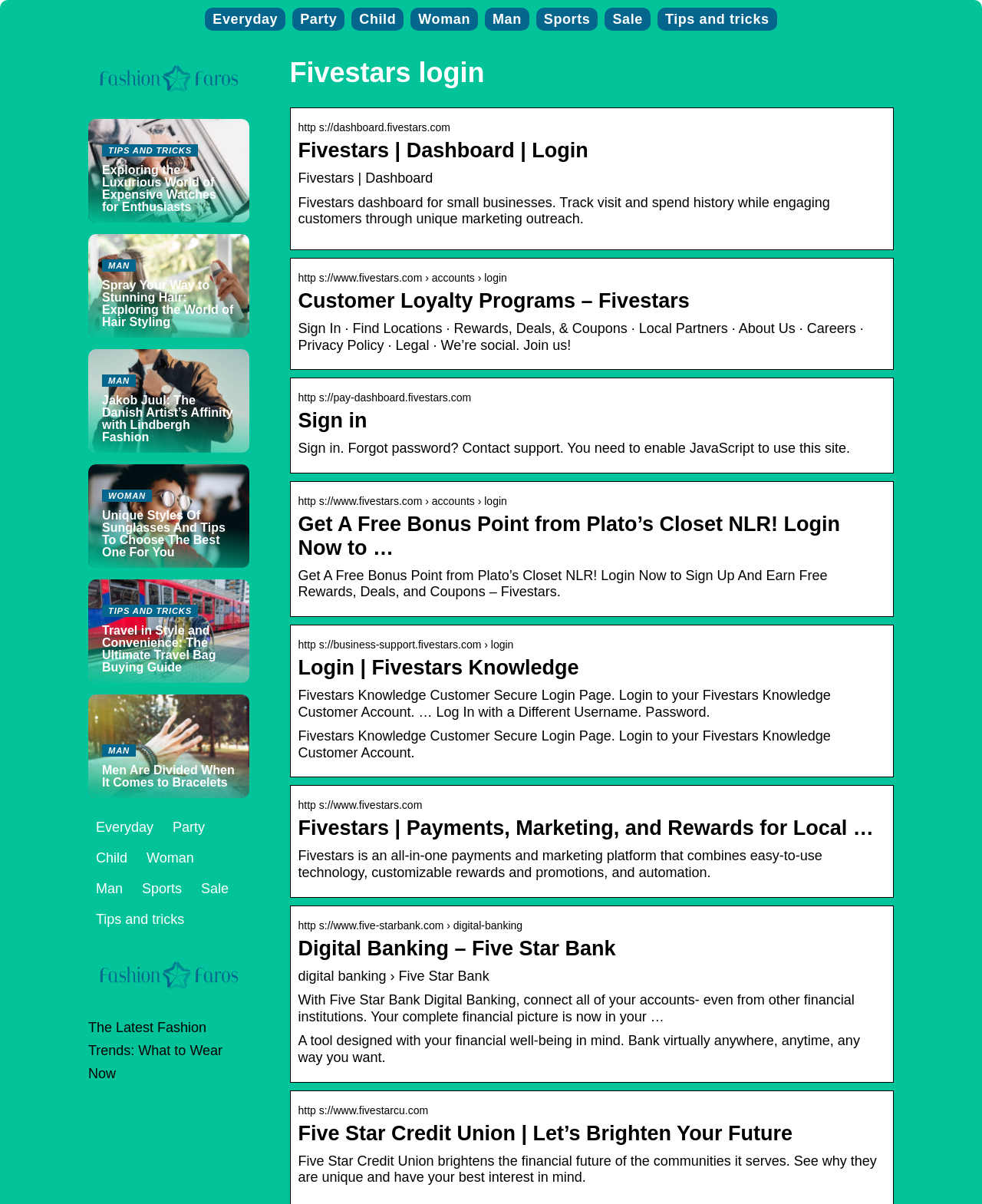Provide the bounding box coordinates of the UI element that matches the description: "Tips and tricks".

[0.677, 0.01, 0.783, 0.022]